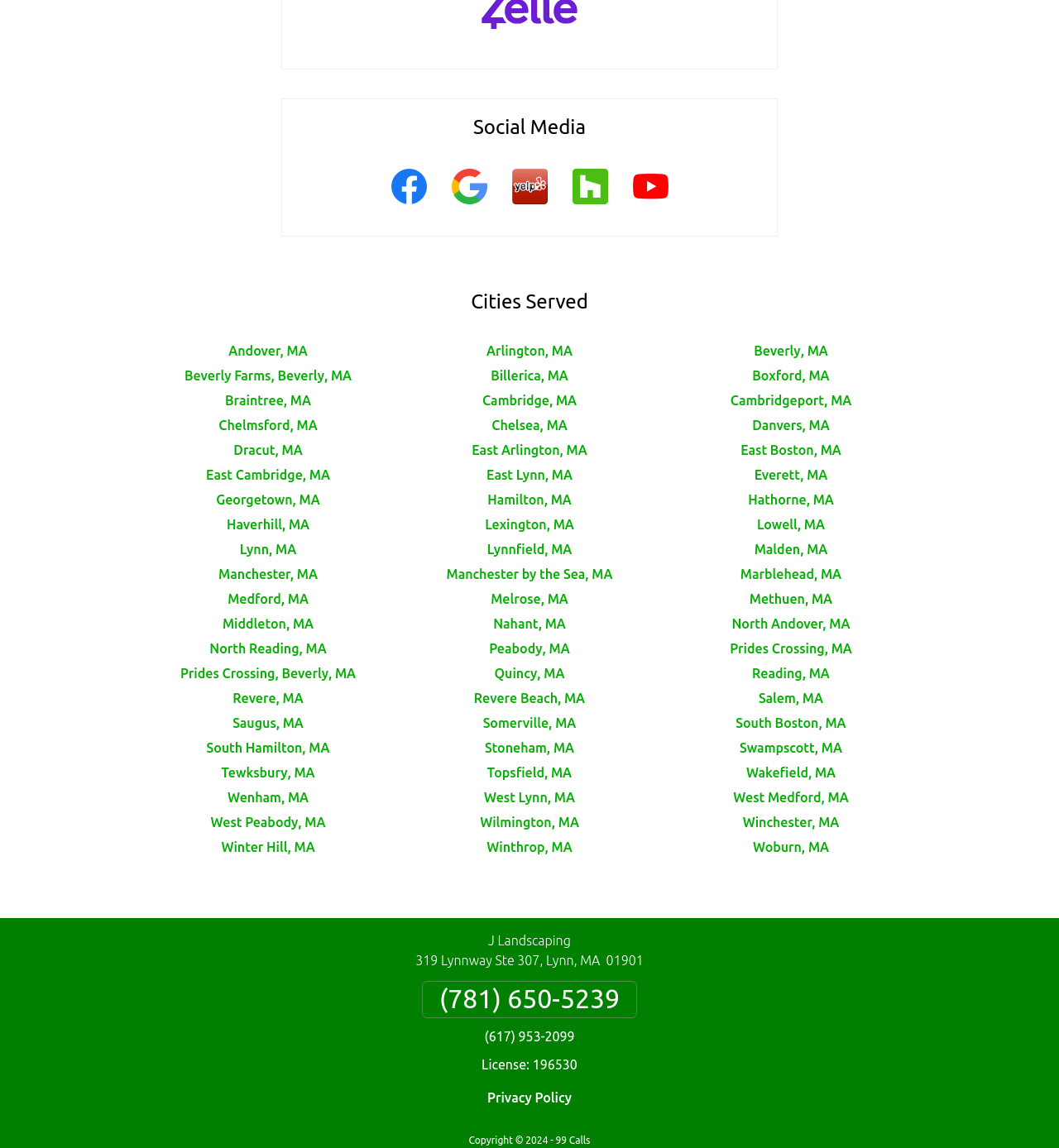How many cities are served?
Based on the image, give a one-word or short phrase answer.

54